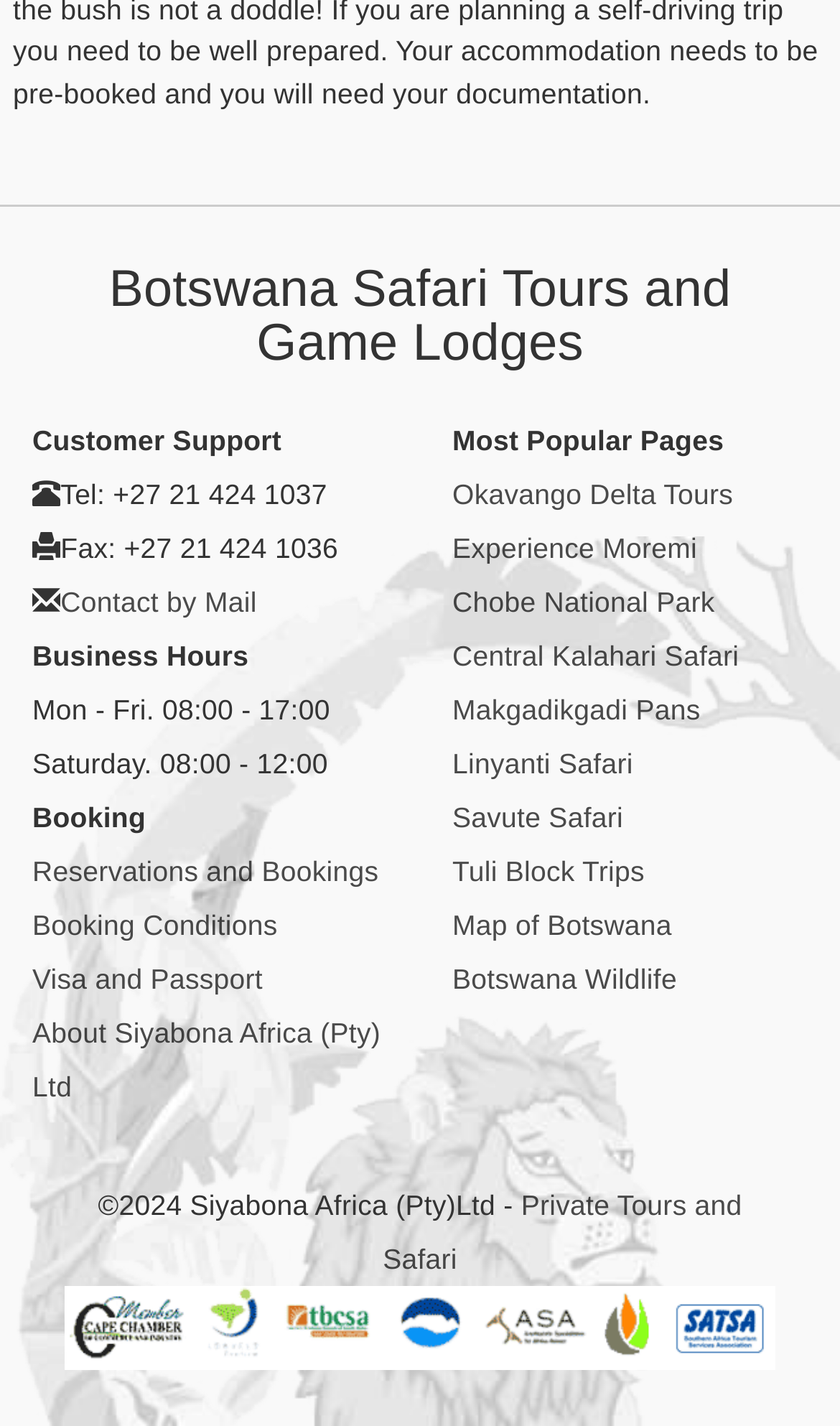Provide a brief response using a word or short phrase to this question:
What is the company's phone number?

+27 21 424 1037